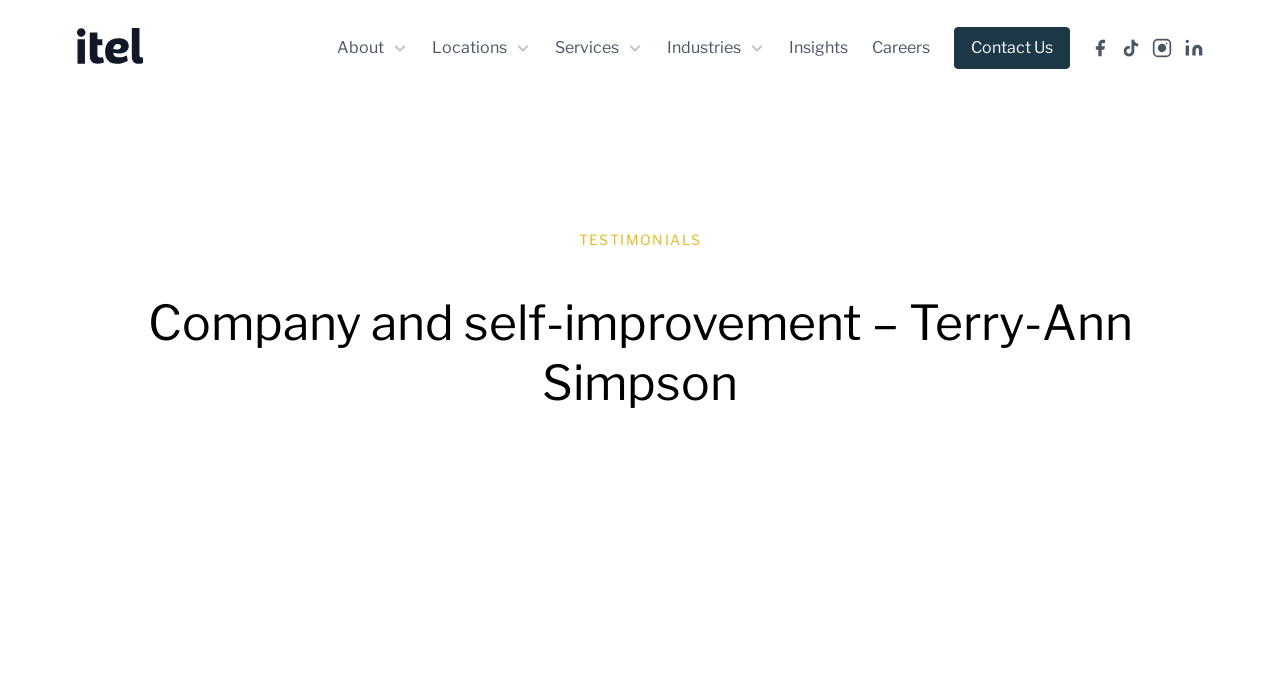What is the company name?
Give a detailed and exhaustive answer to the question.

I determined the company name by looking at the top-level element 'Company and self-improvement - Terry-Ann Simpson | itel International' which suggests that 'itel International' is the company name.